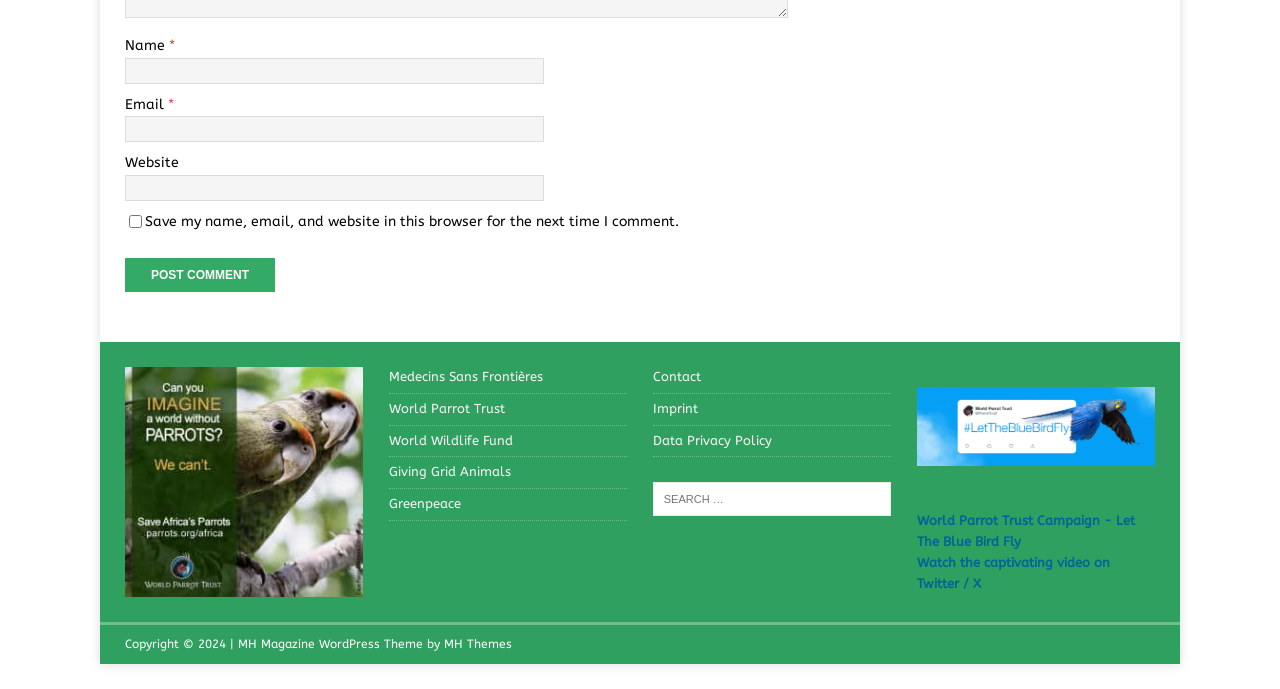What is the purpose of the checkbox?
Using the information from the image, answer the question thoroughly.

The checkbox is used to save the commenter's name, email, and website in the browser for the next time they comment, as indicated by the checkbox element with the description 'Save my name, email, and website in this browser for the next time I comment'.